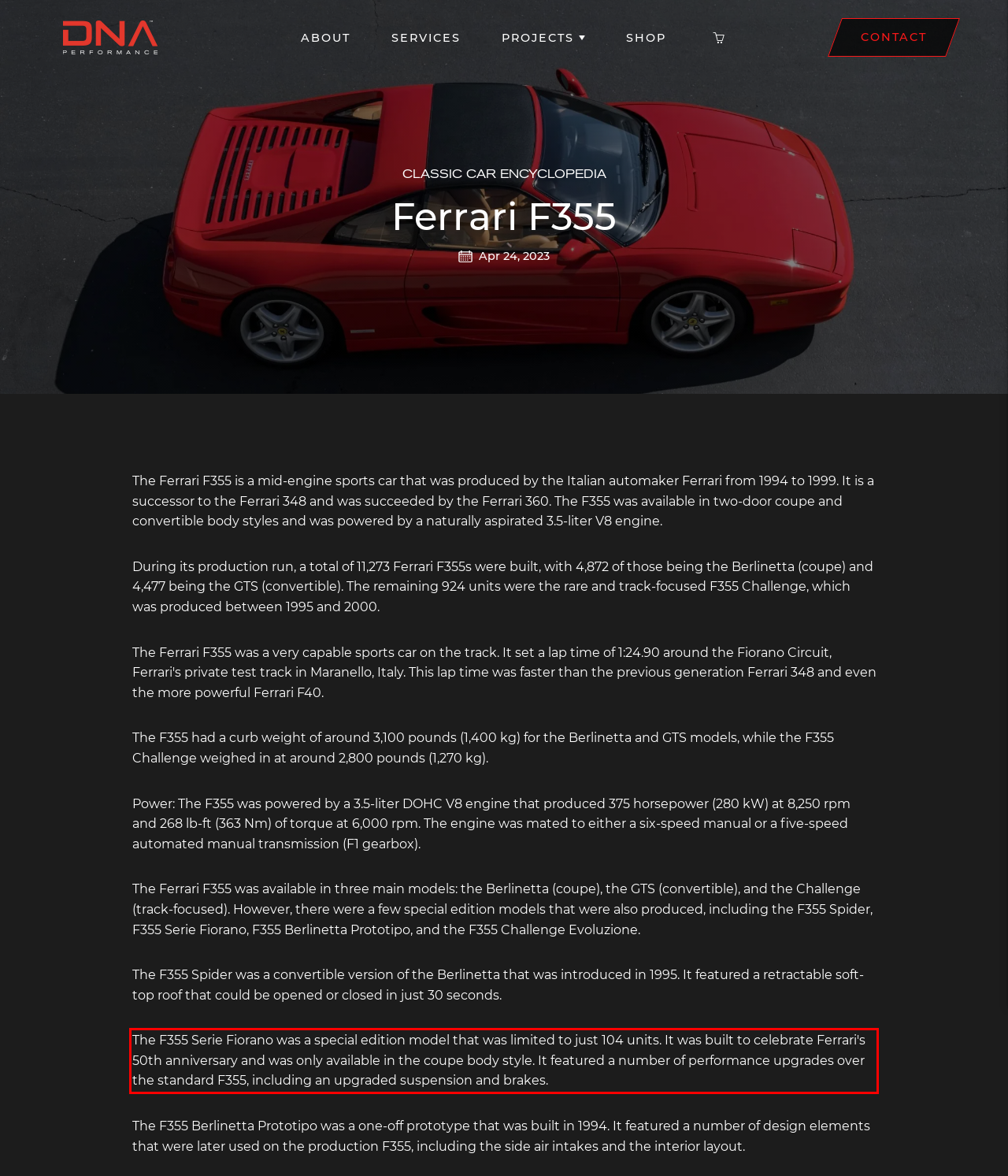Examine the webpage screenshot, find the red bounding box, and extract the text content within this marked area.

The F355 Serie Fiorano was a special edition model that was limited to just 104 units. It was built to celebrate Ferrari's 50th anniversary and was only available in the coupe body style. It featured a number of performance upgrades over the standard F355, including an upgraded suspension and brakes.